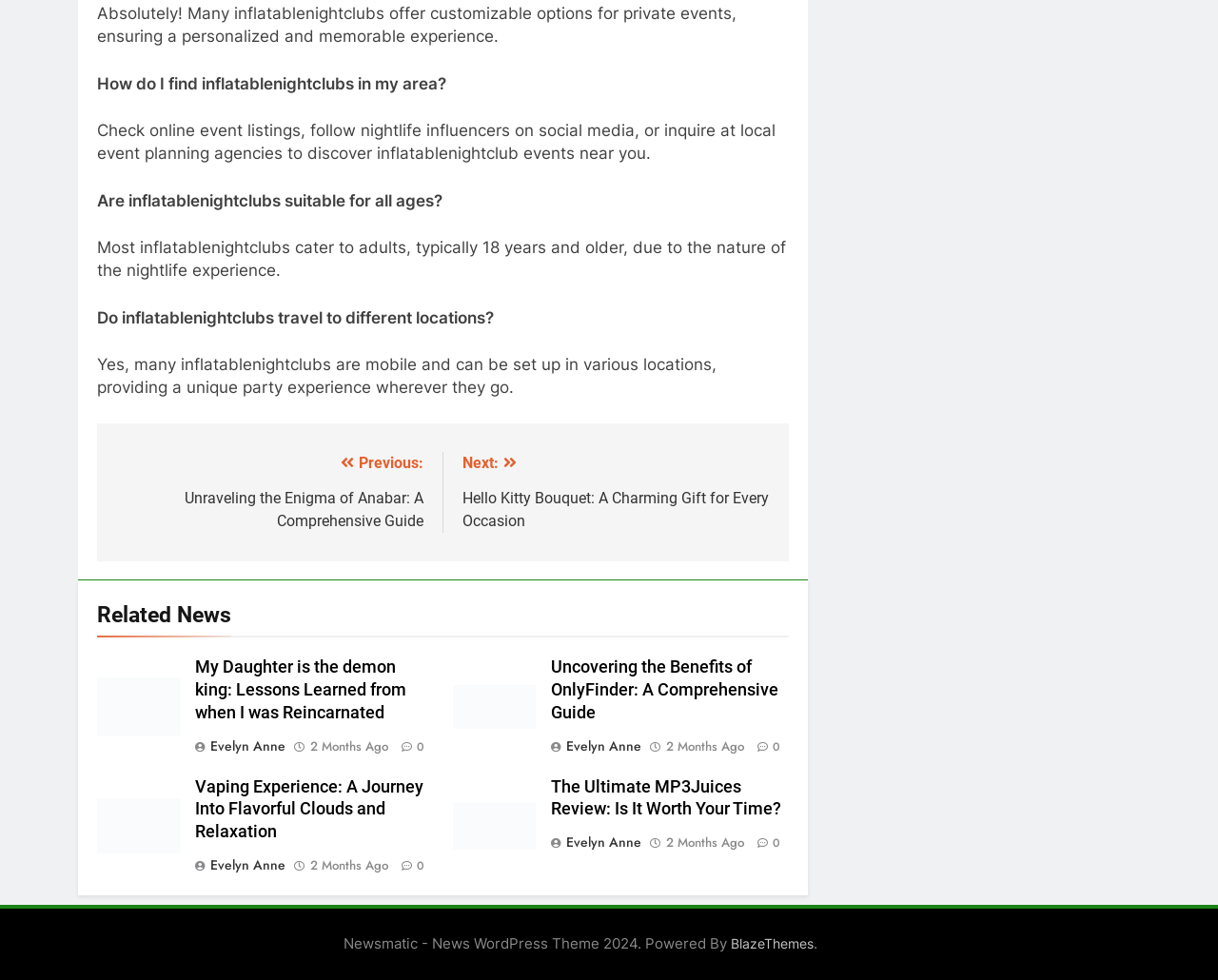Please determine the bounding box coordinates for the element with the description: "2 months ago2 months ago".

[0.547, 0.753, 0.611, 0.77]